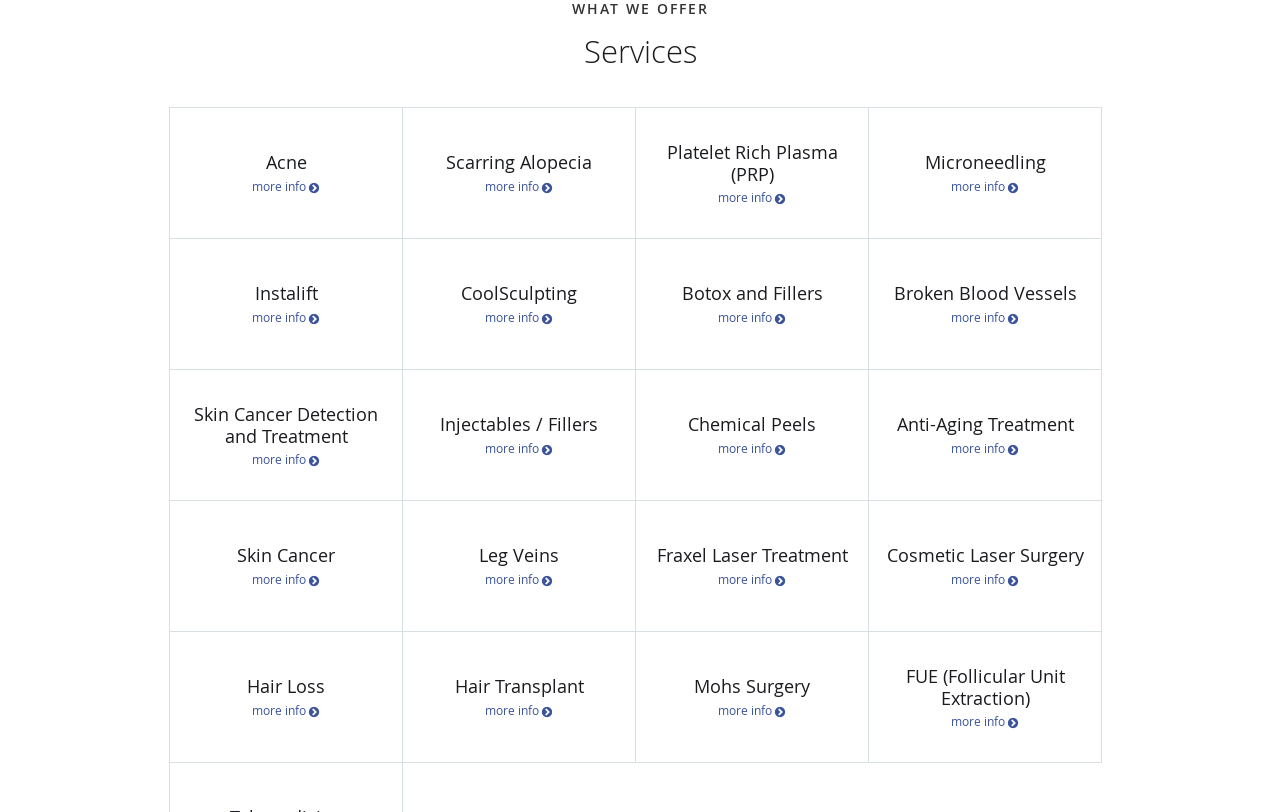How many services are listed under 'Services'?
Answer the question with a thorough and detailed explanation.

There are 20 services listed under 'Services' which is a heading element with the text 'Services' and has a bounding box coordinate of [0.133, 0.042, 0.867, 0.1].